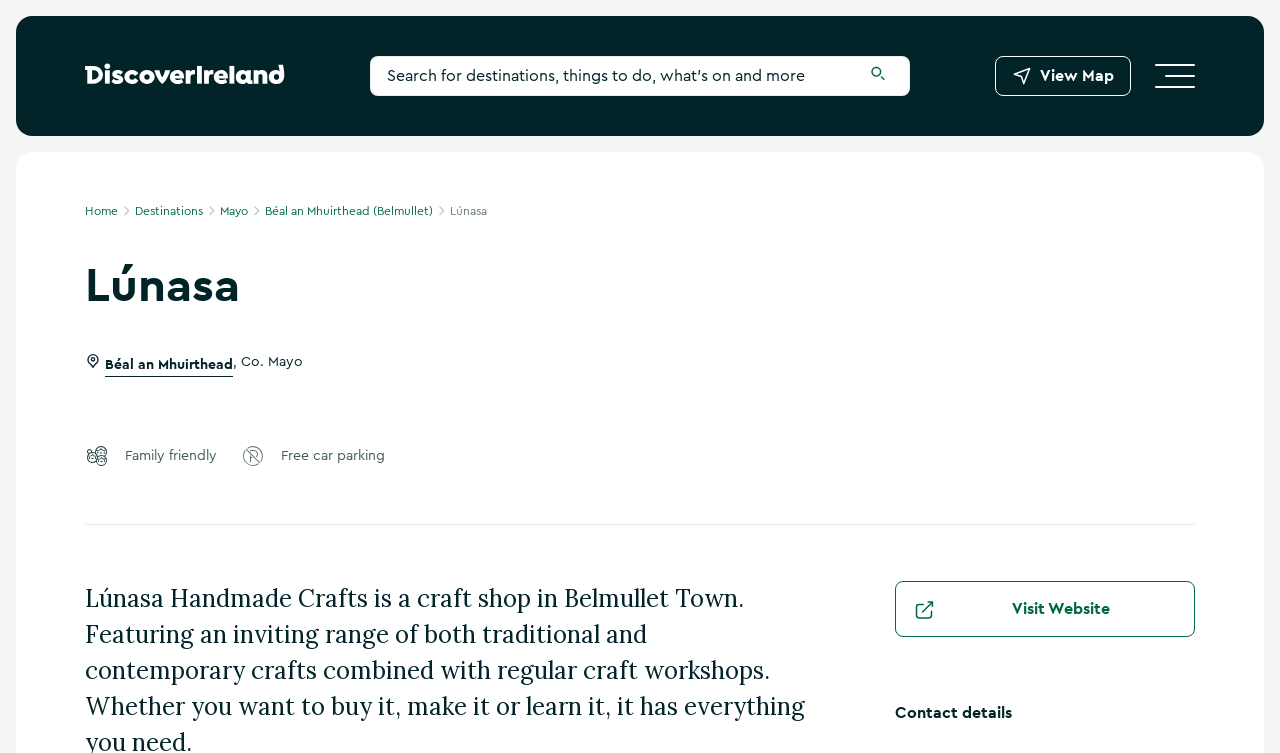Please identify the bounding box coordinates of the element on the webpage that should be clicked to follow this instruction: "View Map". The bounding box coordinates should be given as four float numbers between 0 and 1, formatted as [left, top, right, bottom].

[0.777, 0.074, 0.884, 0.127]